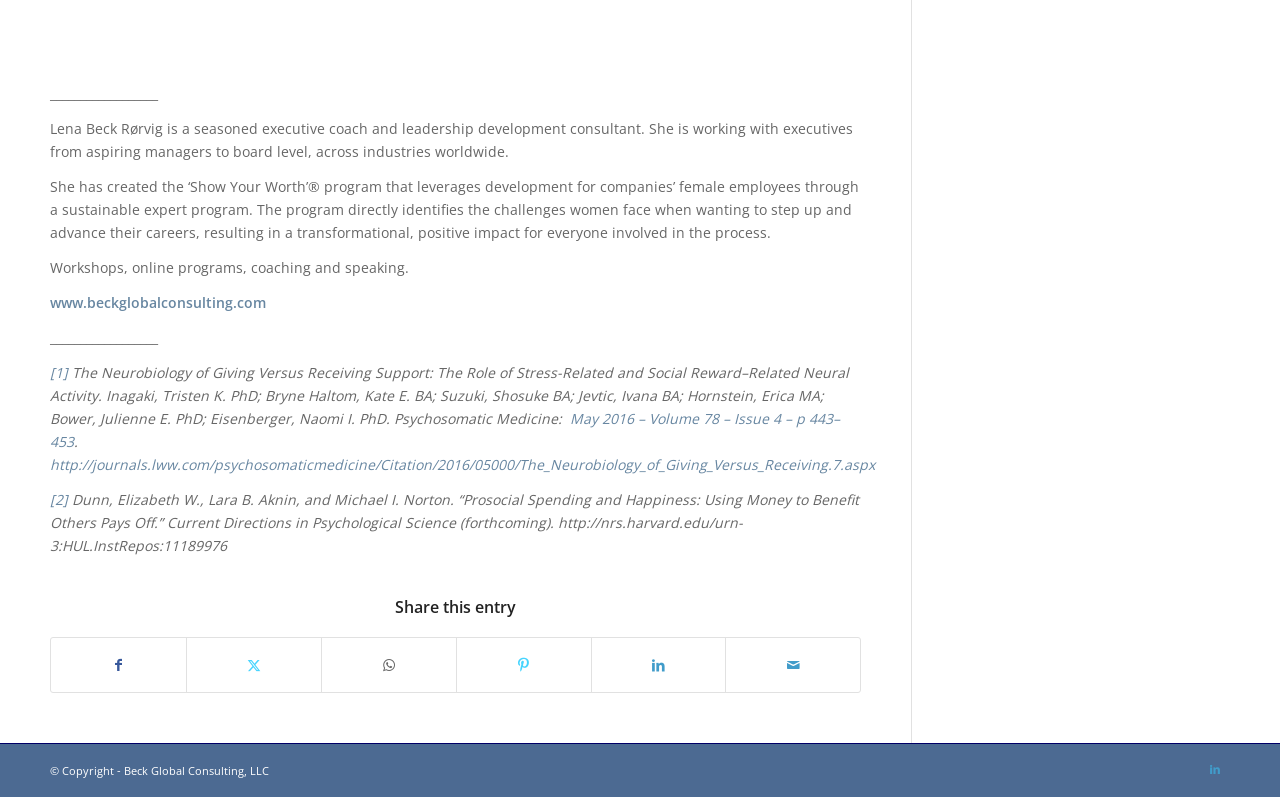Specify the bounding box coordinates of the region I need to click to perform the following instruction: "Read the article about the Neurobiology of Giving Versus Receiving Support". The coordinates must be four float numbers in the range of 0 to 1, i.e., [left, top, right, bottom].

[0.039, 0.455, 0.663, 0.537]